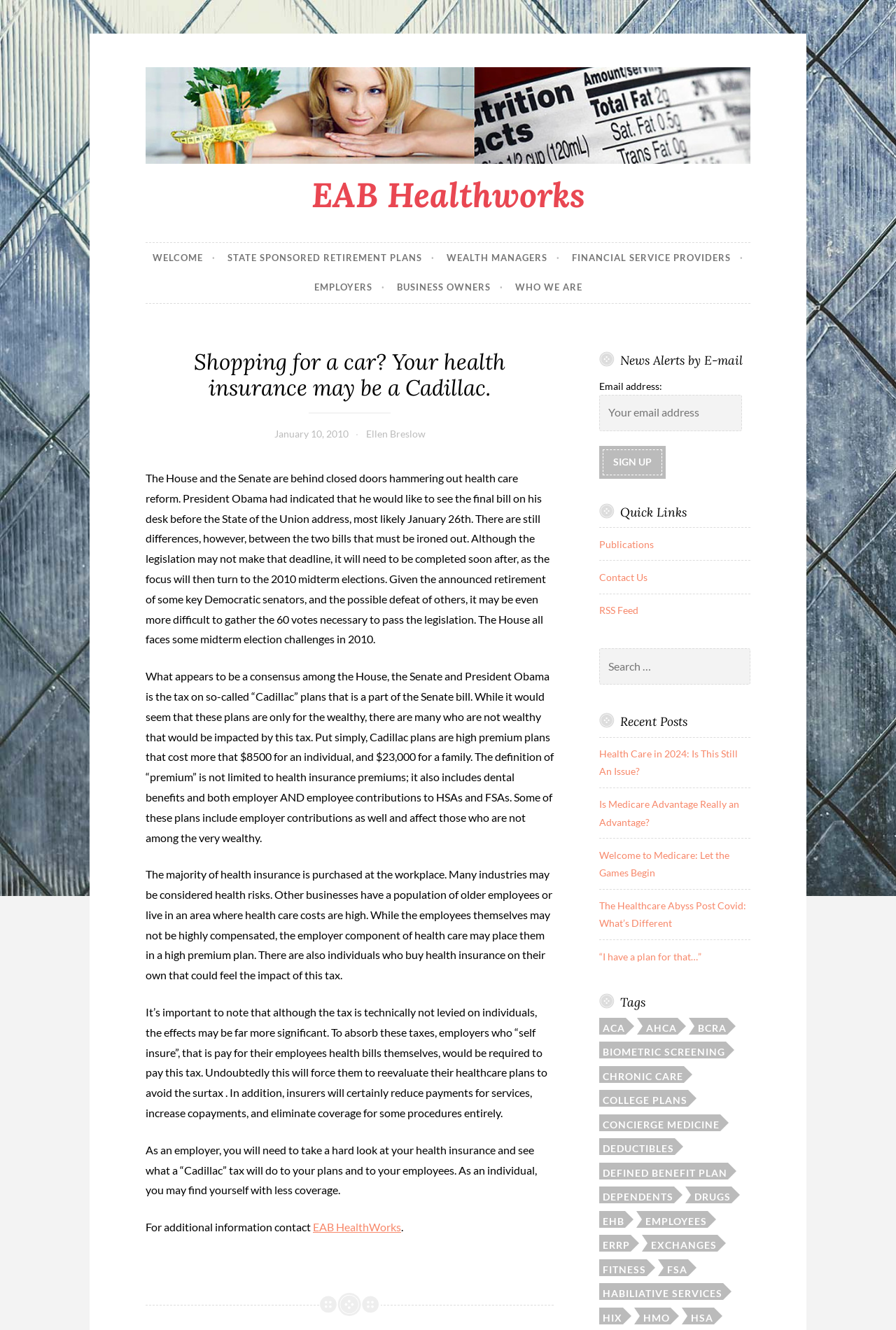Identify the bounding box coordinates for the element you need to click to achieve the following task: "Click on the 'Sign up' button". Provide the bounding box coordinates as four float numbers between 0 and 1, in the form [left, top, right, bottom].

[0.673, 0.338, 0.739, 0.357]